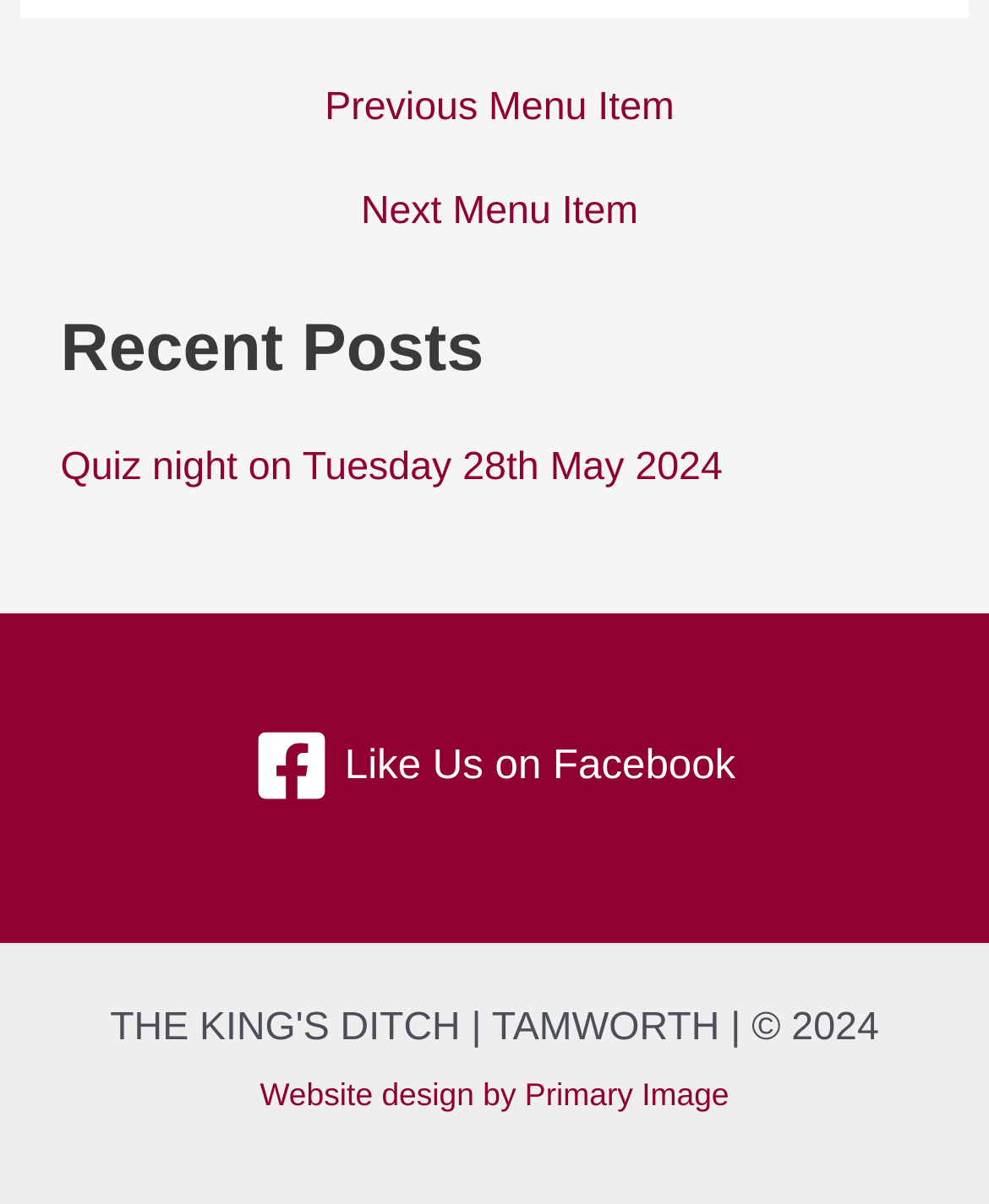What is the title of the recent post?
Please provide a full and detailed response to the question.

I found the recent post title by looking at the link element with the text 'Quiz night on Tuesday 28th May 2024' which is a child of the 'Recent Posts' heading element.